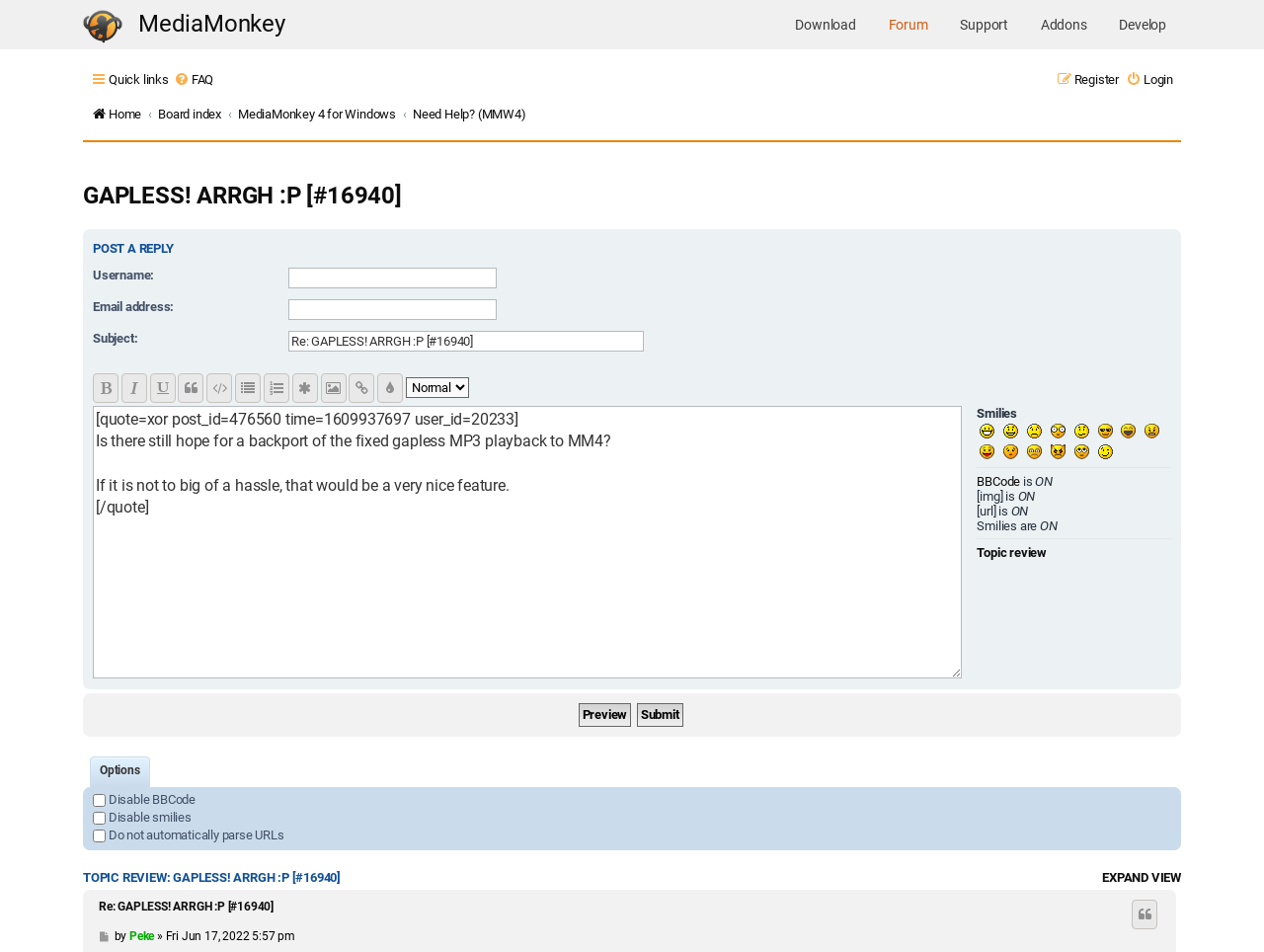Determine the bounding box coordinates of the clickable element to achieve the following action: 'Click the ':D' smilie'. Provide the coordinates as four float values between 0 and 1, formatted as [left, top, right, bottom].

[0.773, 0.442, 0.789, 0.464]